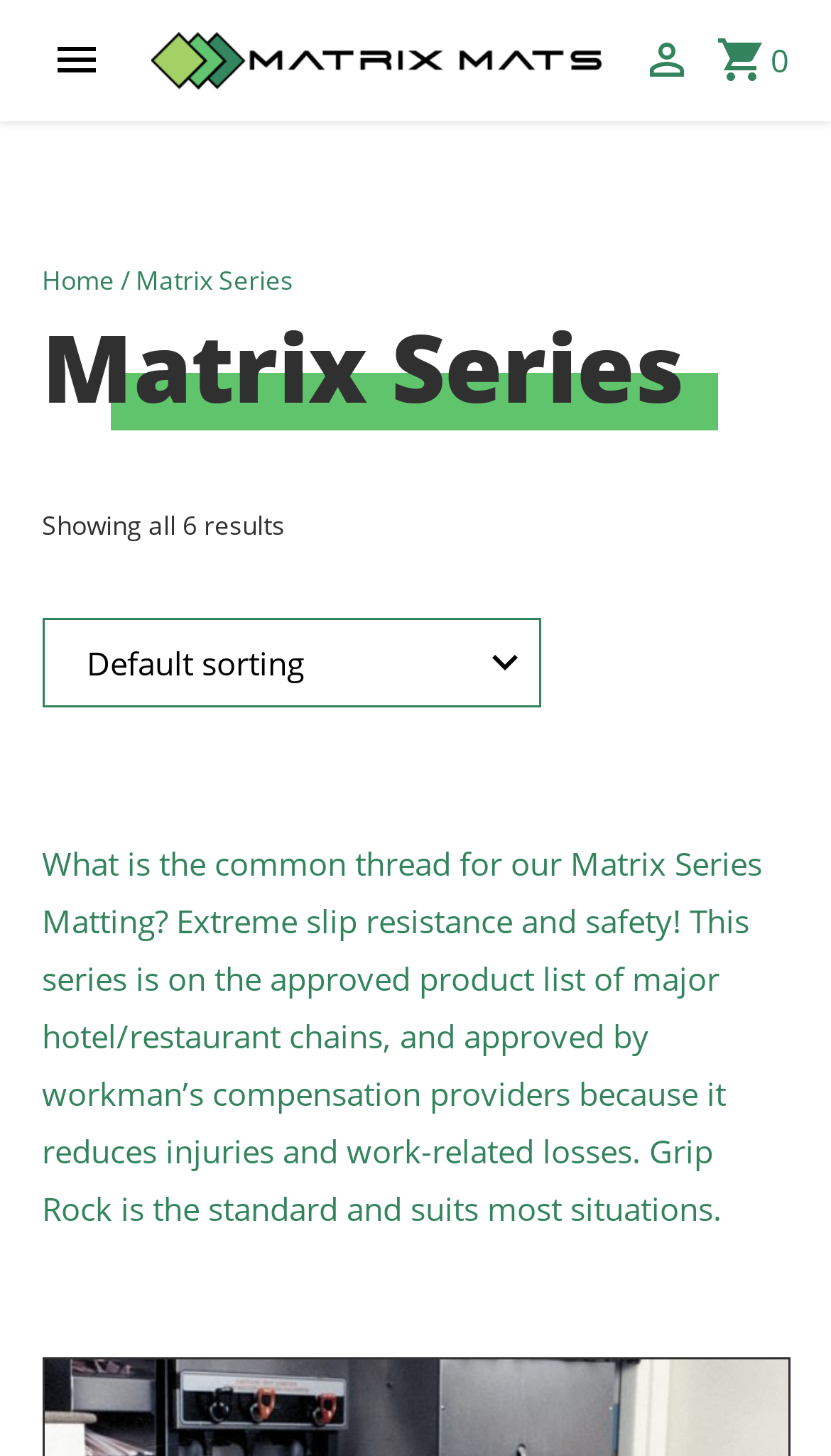Use a single word or phrase to answer the following:
What is the standard for most situations in Matrix Series Matting?

Grip Rock